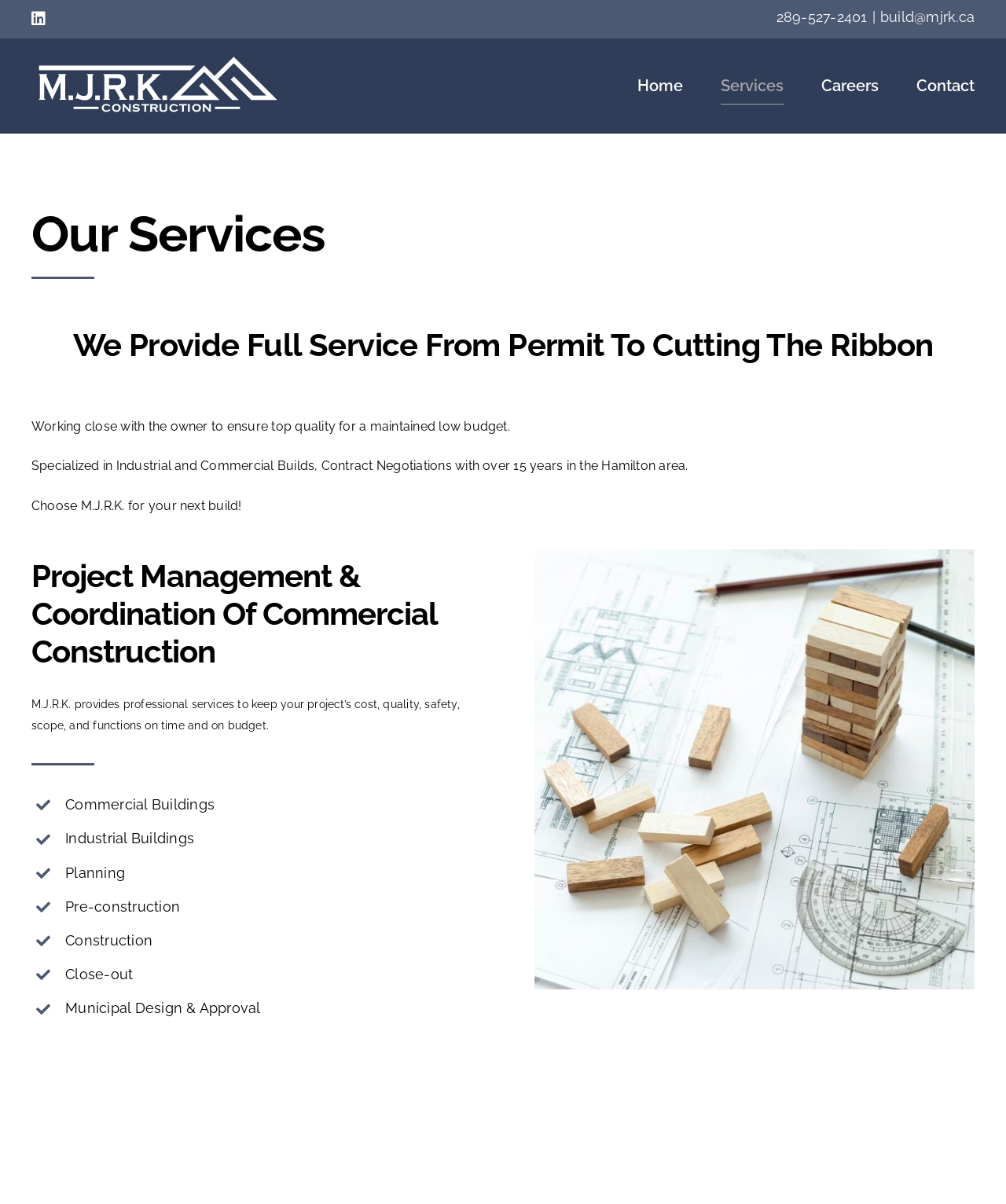Predict the bounding box of the UI element based on this description: "Contact".

[0.911, 0.032, 0.969, 0.11]